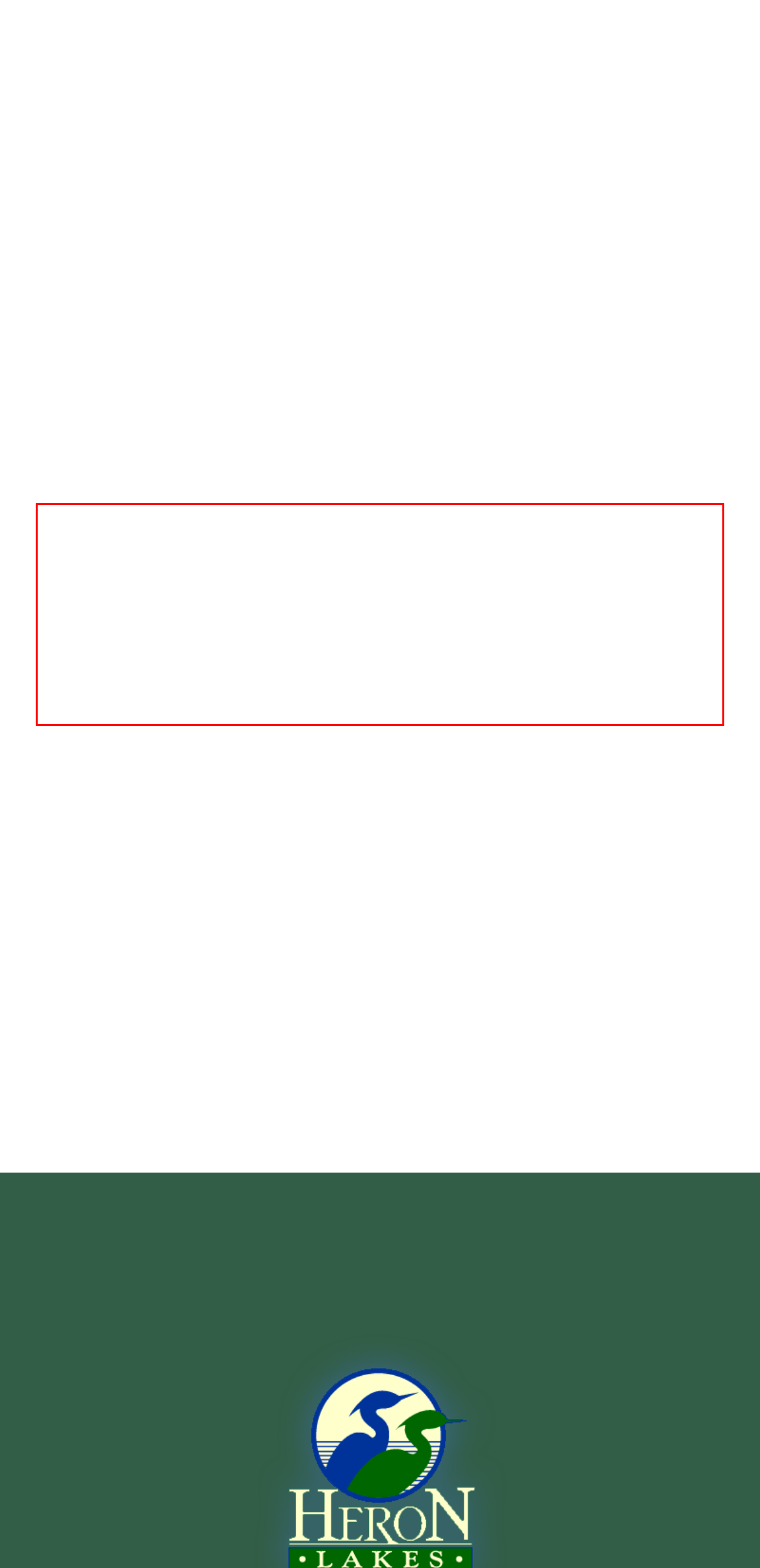Identify and transcribe the text content enclosed by the red bounding box in the given screenshot.

Ready to take the next step in your golfing journey? Book your next lesson online with us today and let us help you unlock your full potential on the course.